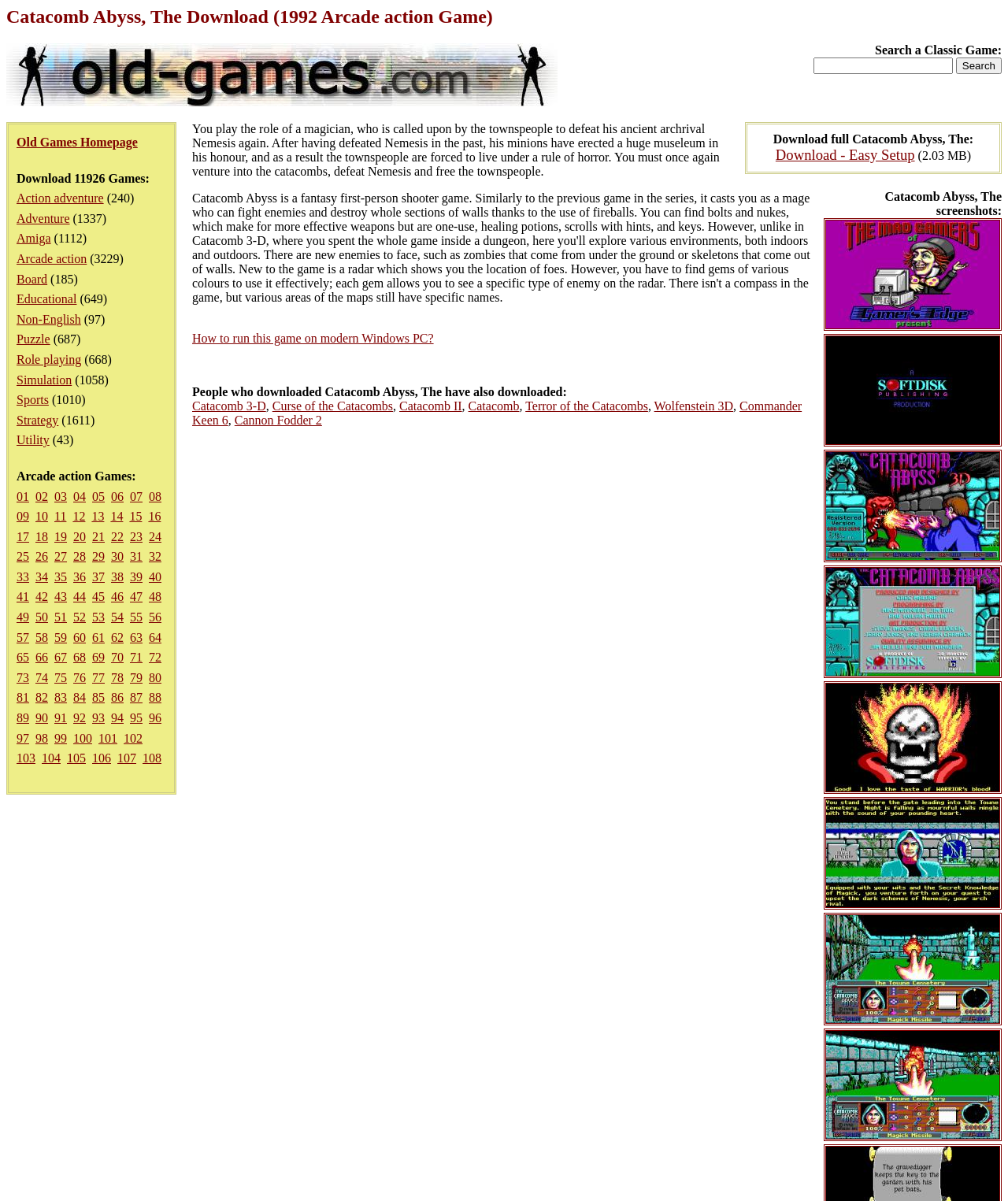Provide a thorough description of this webpage.

This webpage is dedicated to the classic arcade action game "Catacomb Abyss, The Download" released in 1992. At the top, there is a heading with the game's title. Below it, there is a search bar with a label "Search a Classic Game:" and a "Search" button to the right. 

On the left side of the page, there are several links to different game categories, including "Action adventure", "Adventure", "Amiga", "Arcade action", and many others. Each category has a number in parentheses, indicating the number of games in that category. 

Below the search bar, there is a section titled "Arcade action Games:" with 33 numbered links, ranging from "01" to "33", which likely represent different games in the arcade action genre. These links are arranged in a horizontal row, with a small gap between each link. 

At the top left corner, there is a link to the "Old Games Homepage".